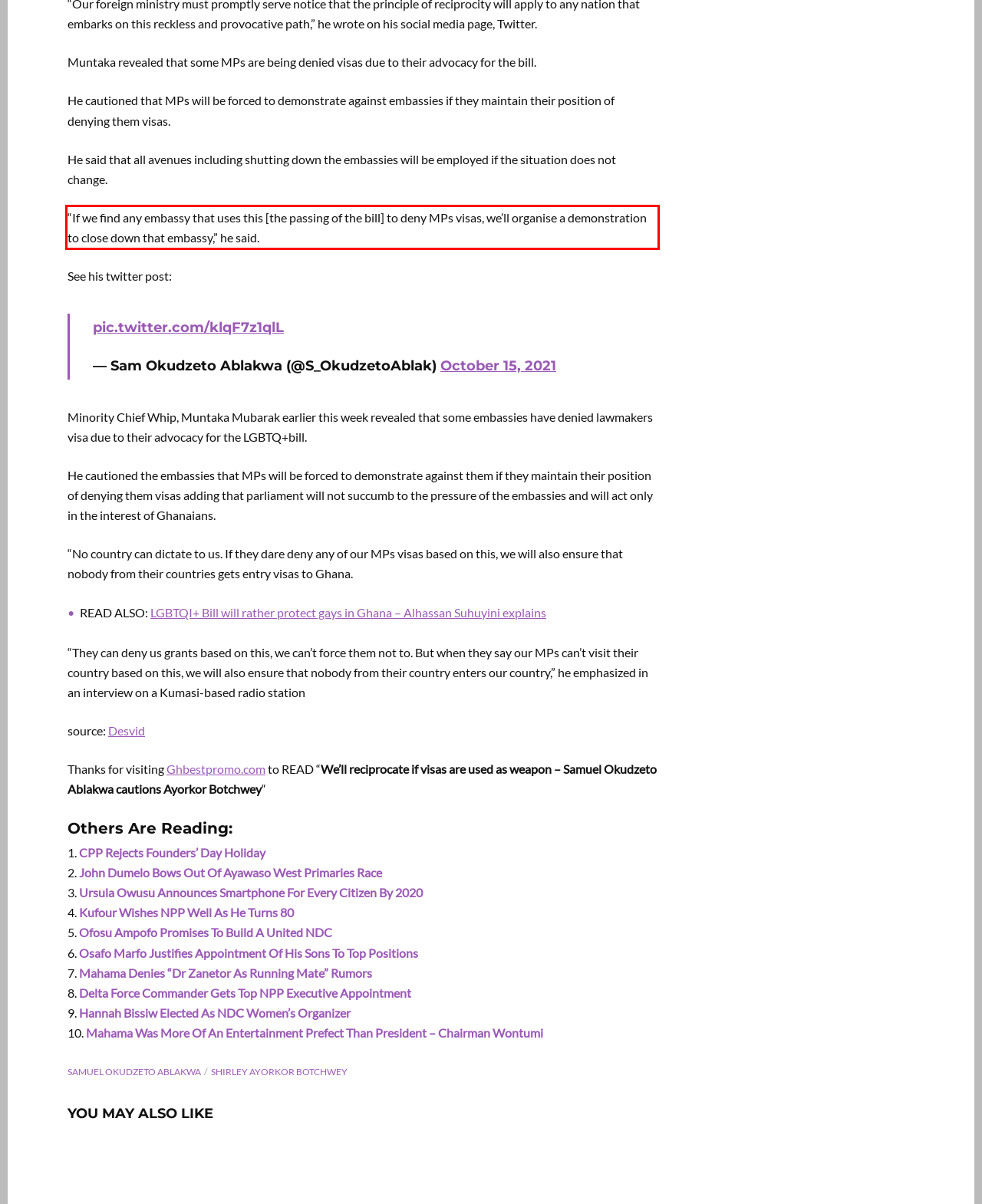Using the provided screenshot of a webpage, recognize the text inside the red rectangle bounding box by performing OCR.

“If we find any embassy that uses this [the passing of the bill] to deny MPs visas, we’ll organise a demonstration to close down that embassy,” he said.